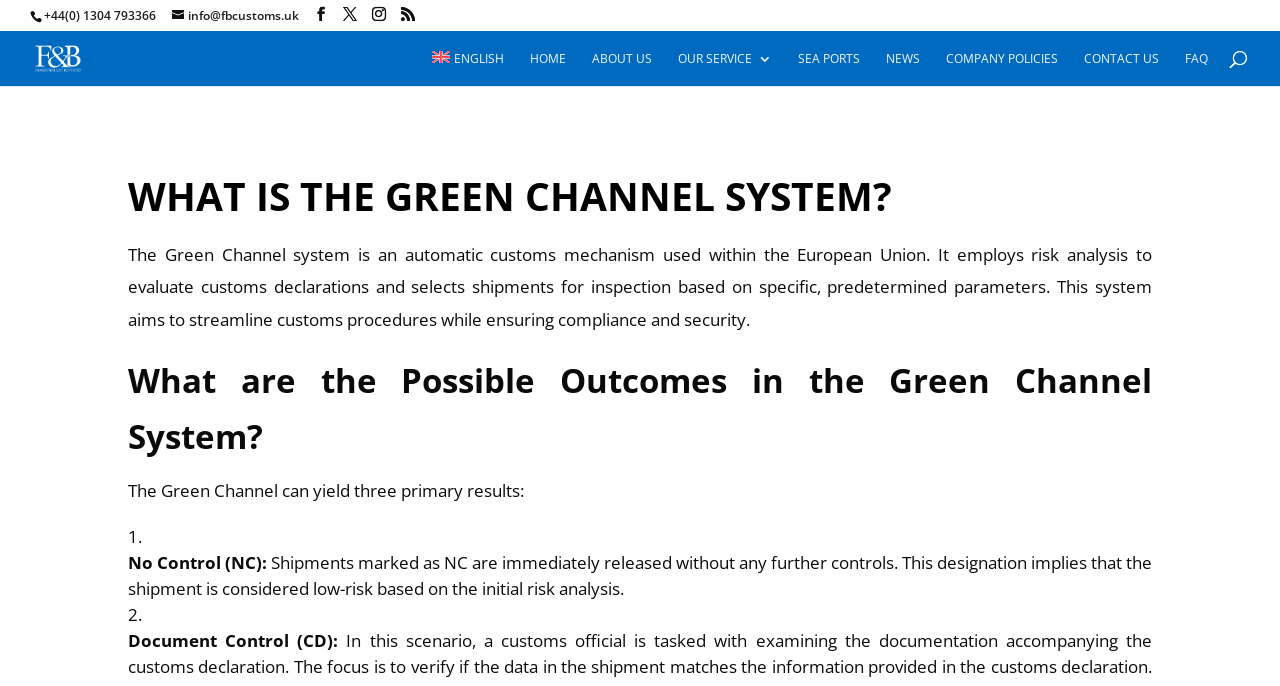Locate the bounding box coordinates of the element that should be clicked to fulfill the instruction: "Read about the company policies".

[0.739, 0.076, 0.827, 0.125]